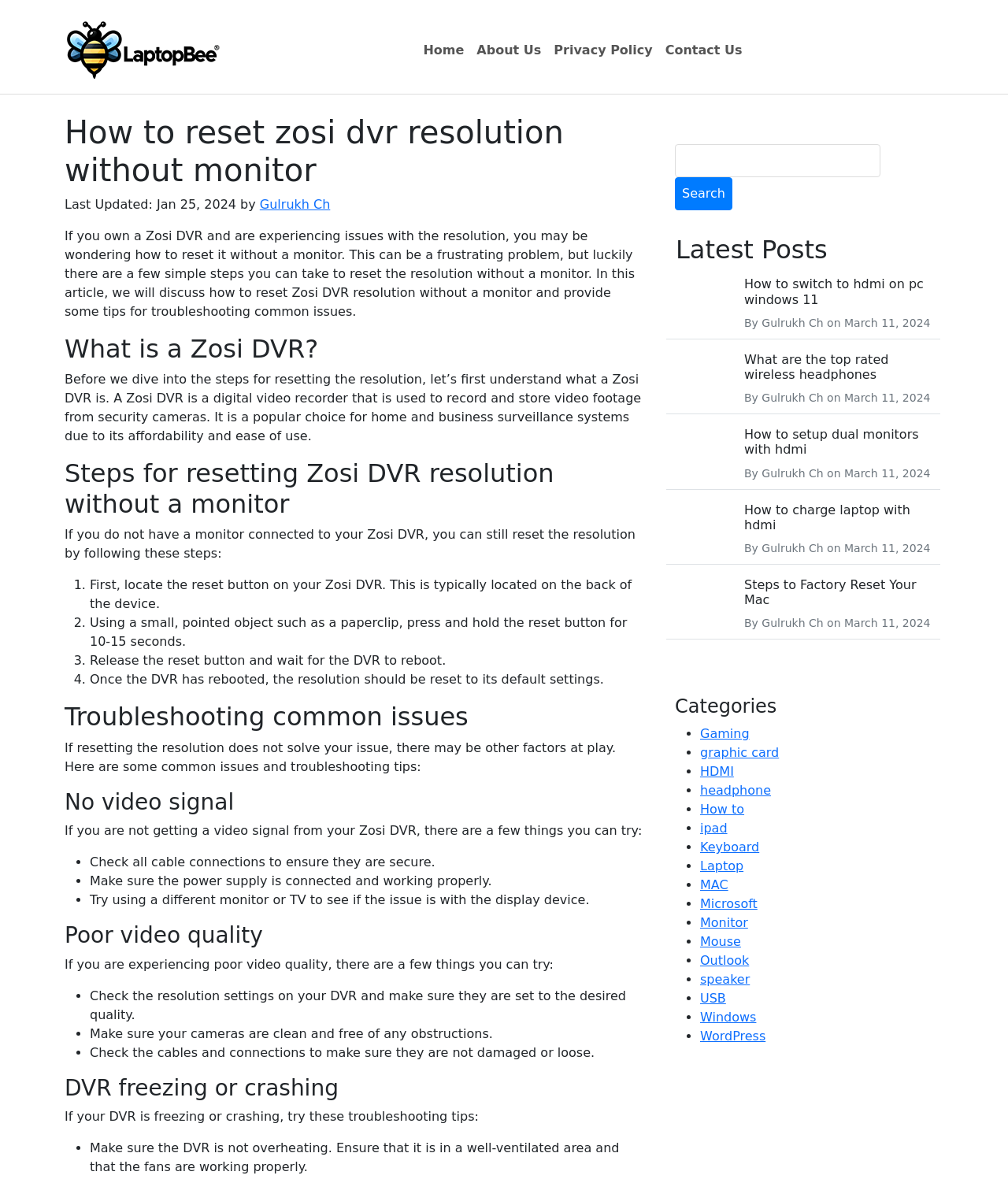Extract the top-level heading from the webpage and provide its text.

How to reset zosi dvr resolution without monitor